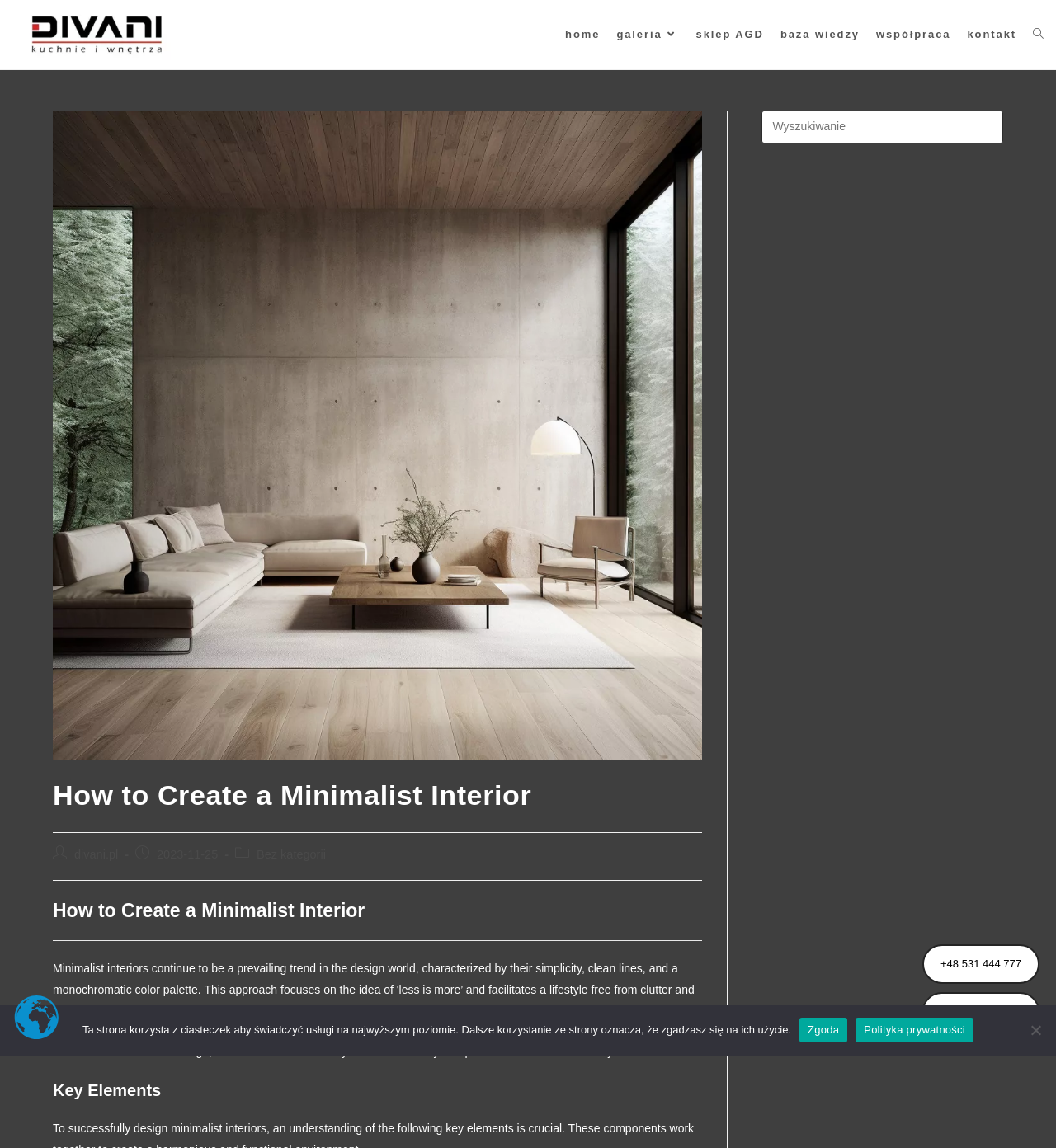Please determine the bounding box coordinates of the clickable area required to carry out the following instruction: "Click the logo link". The coordinates must be four float numbers between 0 and 1, represented as [left, top, right, bottom].

[0.017, 0.023, 0.167, 0.035]